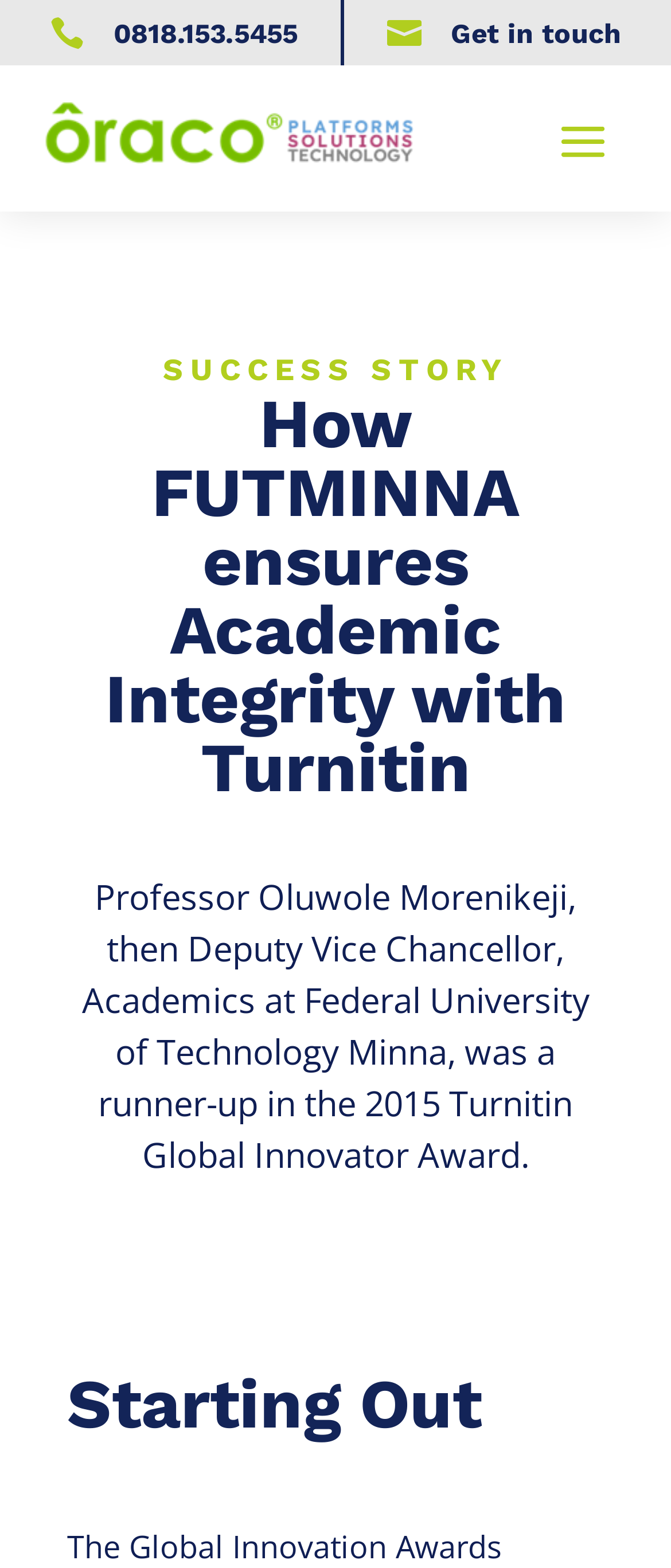Extract the text of the main heading from the webpage.

How FUTMINNA ensures Academic Integrity with Turnitin